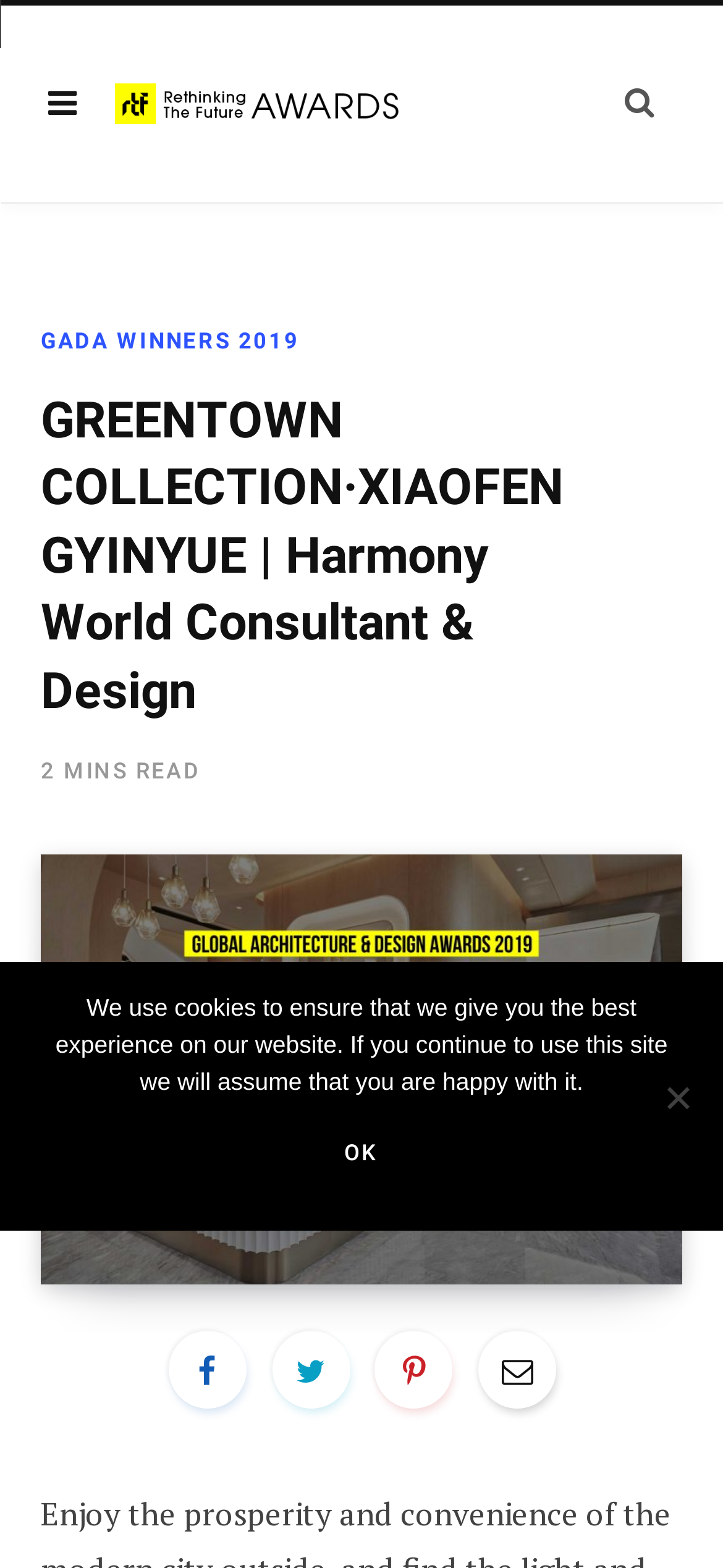Locate the bounding box coordinates of the region to be clicked to comply with the following instruction: "View GREENTOWN COLLECTION·XIAOFENGYINYUE project details". The coordinates must be four float numbers between 0 and 1, in the form [left, top, right, bottom].

[0.056, 0.247, 0.81, 0.462]